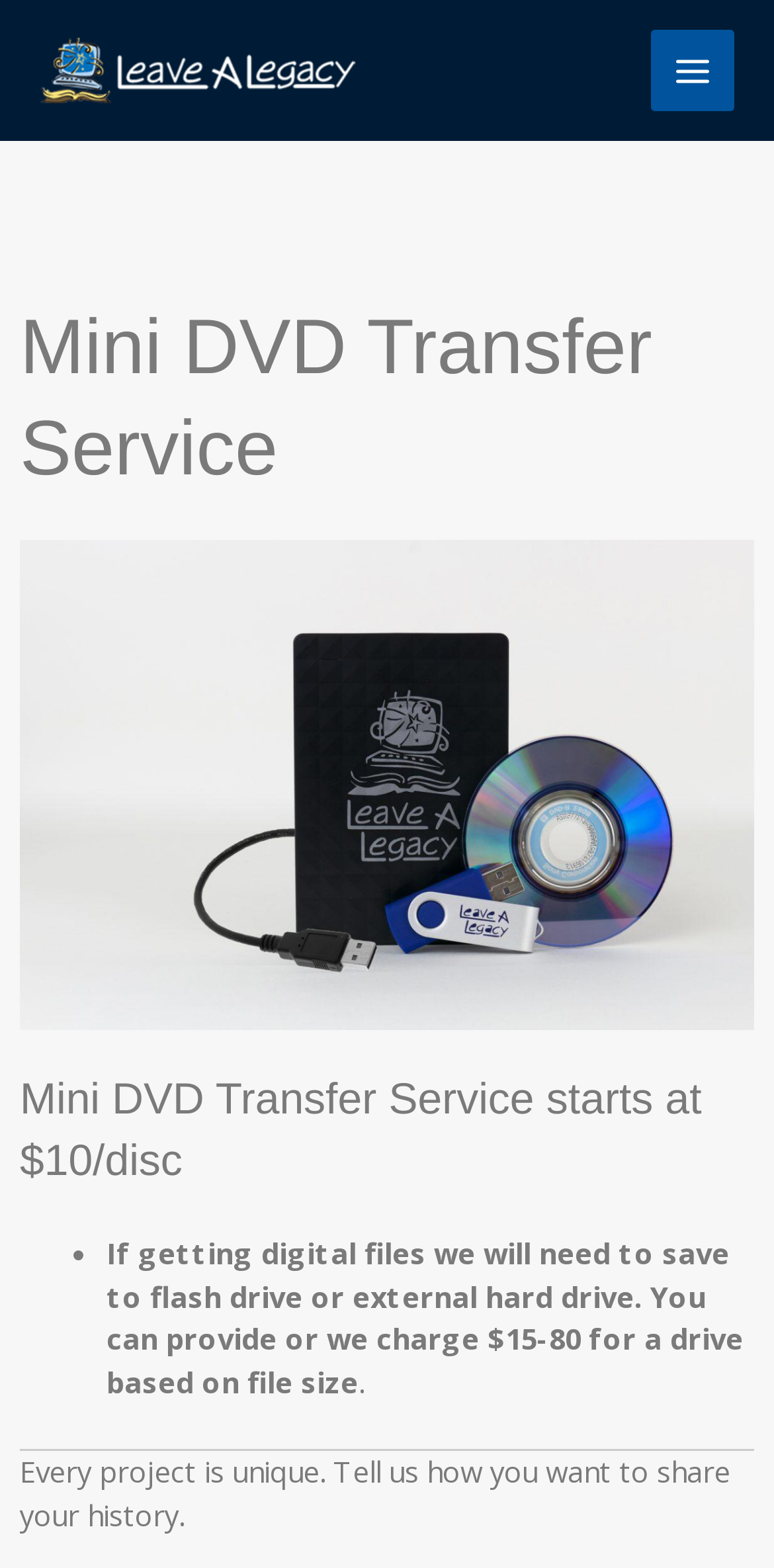What is the unique aspect of every project?
Please give a detailed and elaborate answer to the question based on the image.

The answer can be found in the StaticText 'Every project is unique. Tell us how you want to share your history.' which is a sub-element of the button 'MAIN MENU'.